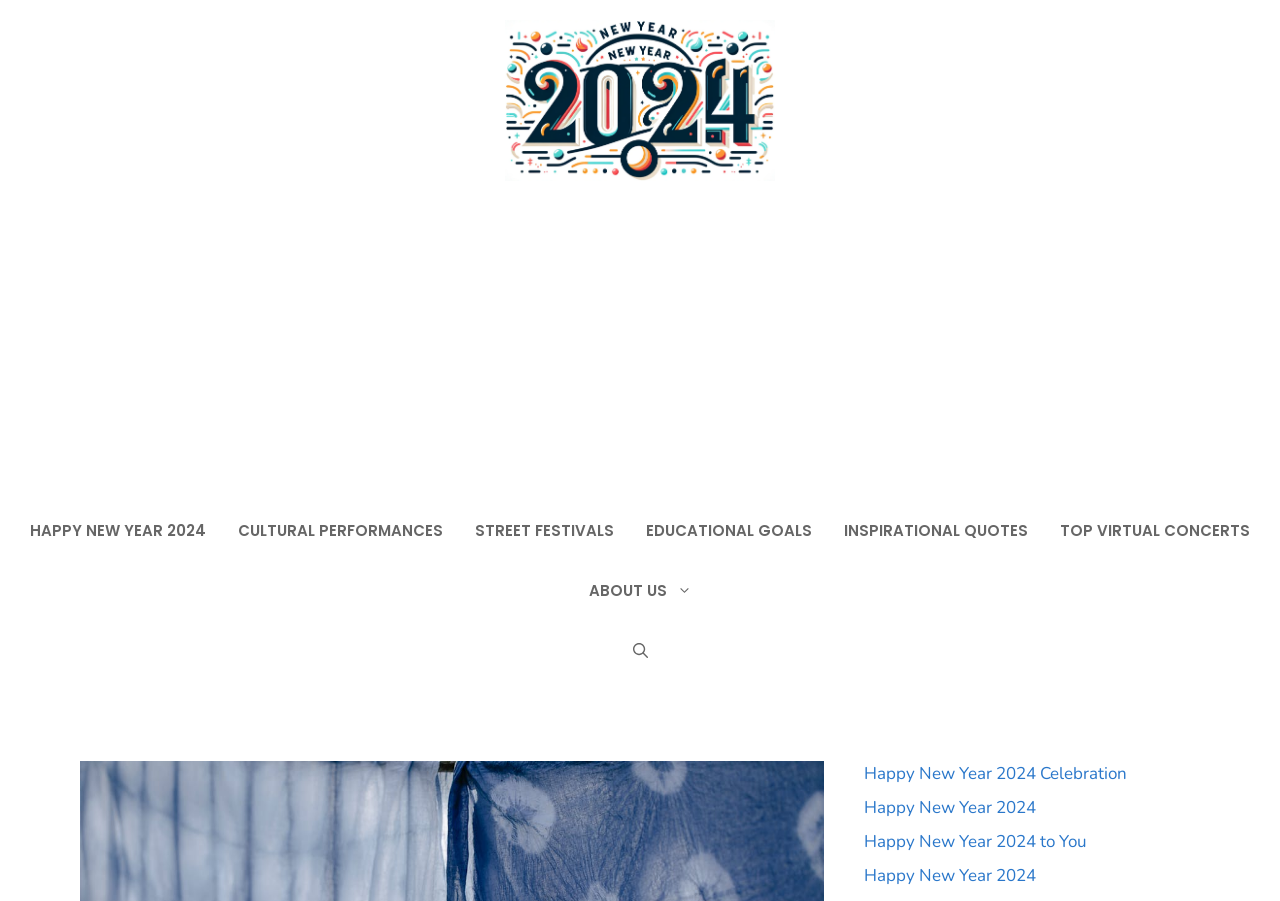Determine the bounding box for the UI element described here: "Specialties".

None